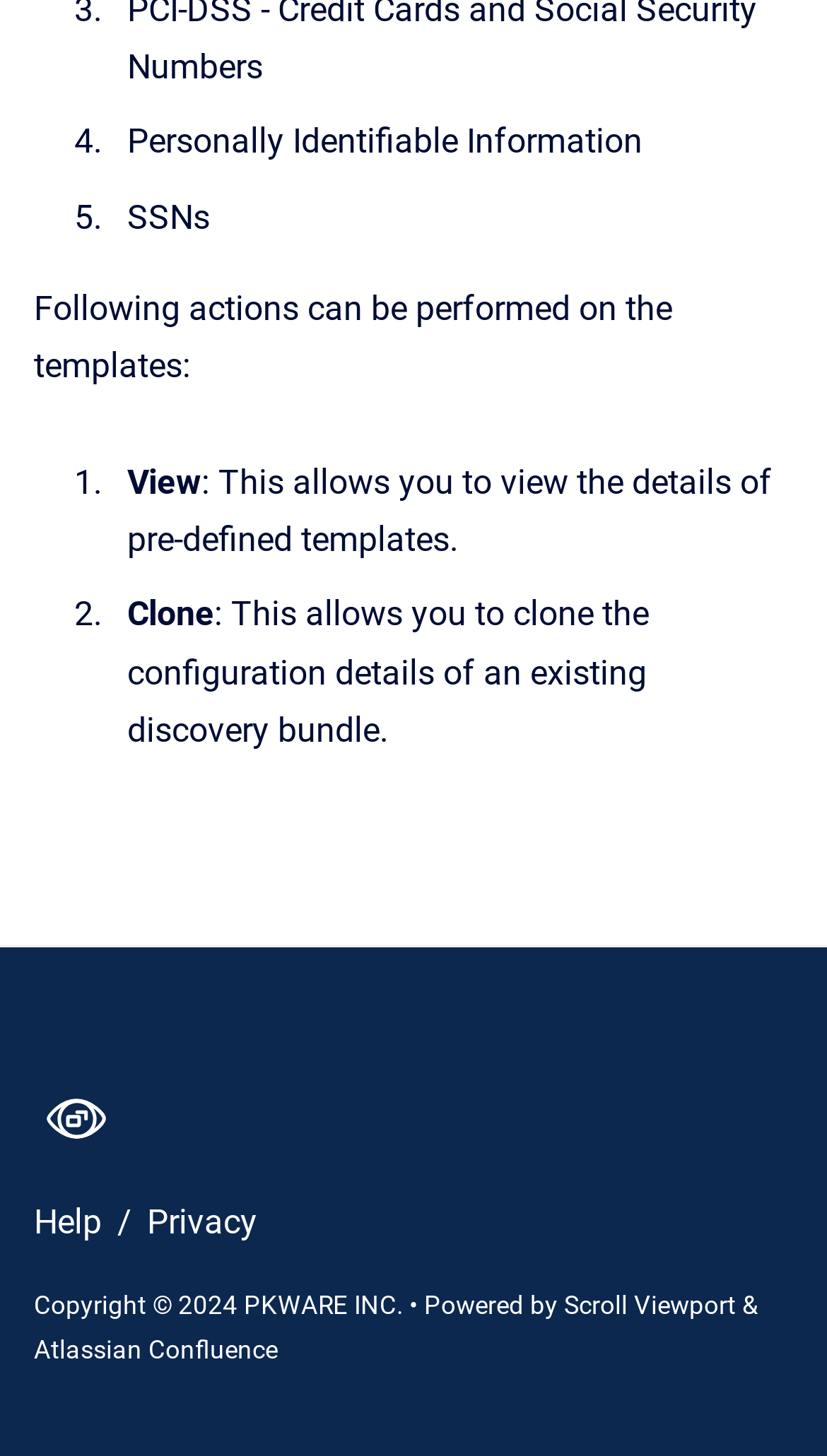What is the second type of personally identifiable information mentioned?
Relying on the image, give a concise answer in one word or a brief phrase.

SSNs